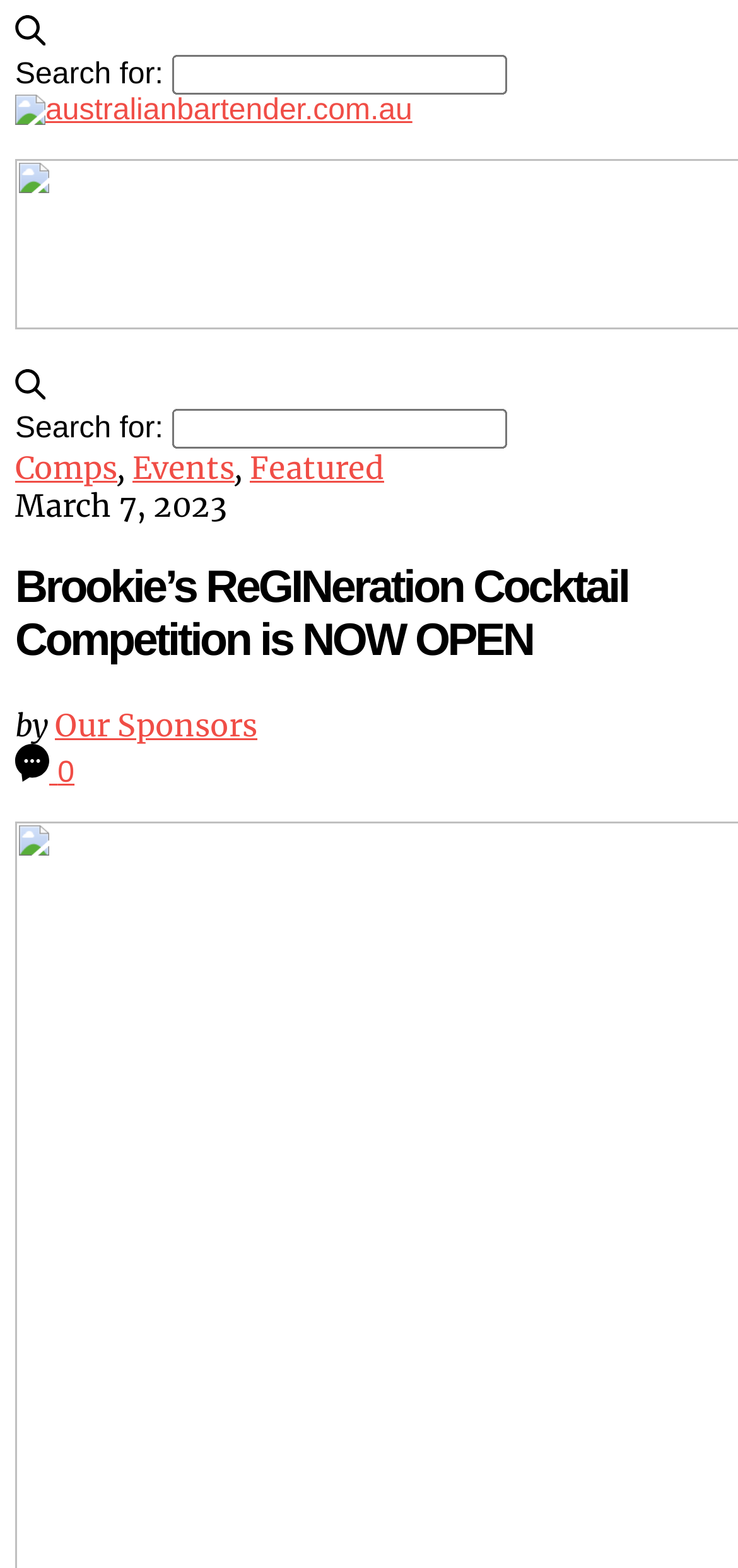Respond to the question below with a single word or phrase: What is the name of the cocktail competition?

Brookie’s ReGINeration